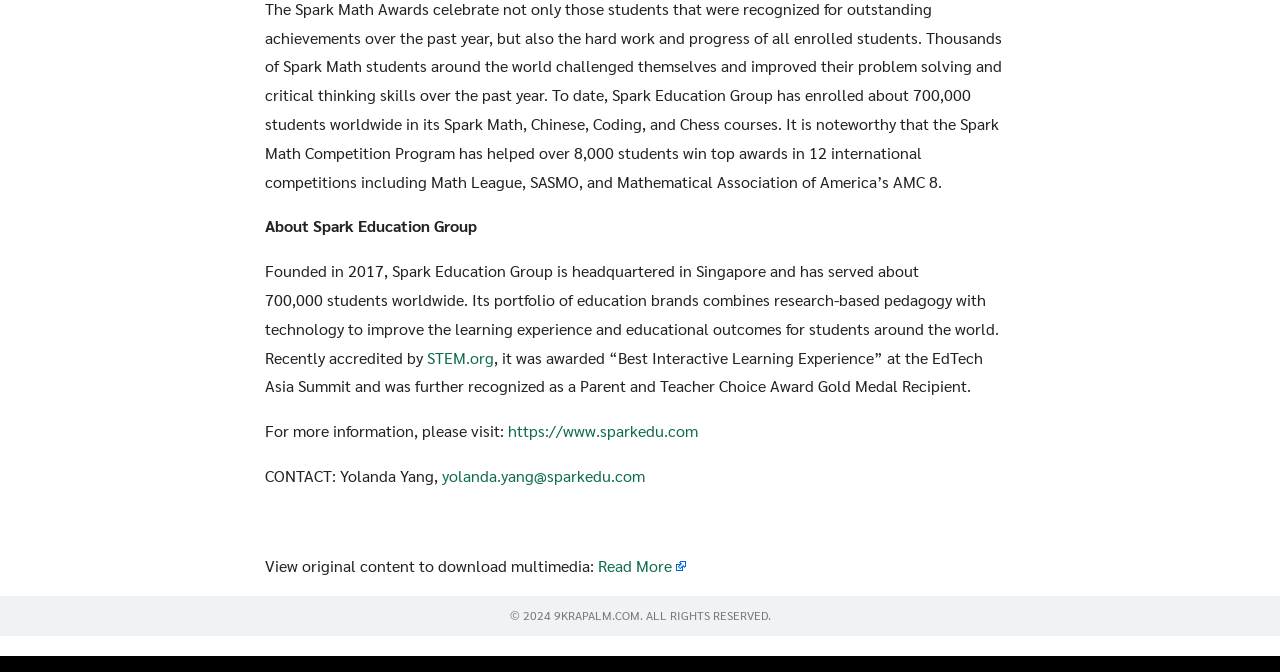Please provide a brief answer to the following inquiry using a single word or phrase:
What is the website of Spark Education Group?

https://www.sparkedu.com